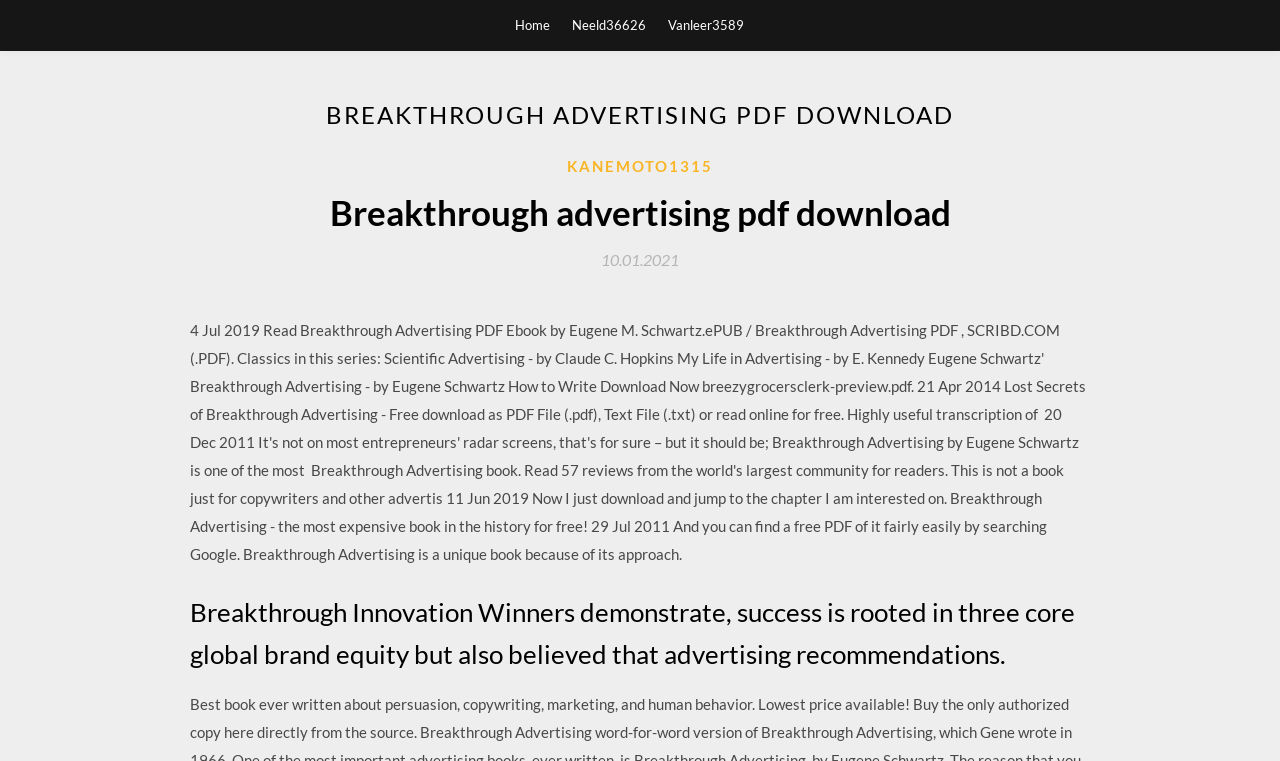What is the theme of the book 'Breakthrough Advertising'?
Look at the webpage screenshot and answer the question with a detailed explanation.

The theme of the book 'Breakthrough Advertising' can be inferred from the heading 'Breakthrough Innovation Winners demonstrate, success is rooted in three core global brand equity but also believed that advertising recommendations.' which suggests that the book is about advertising and its related concepts.